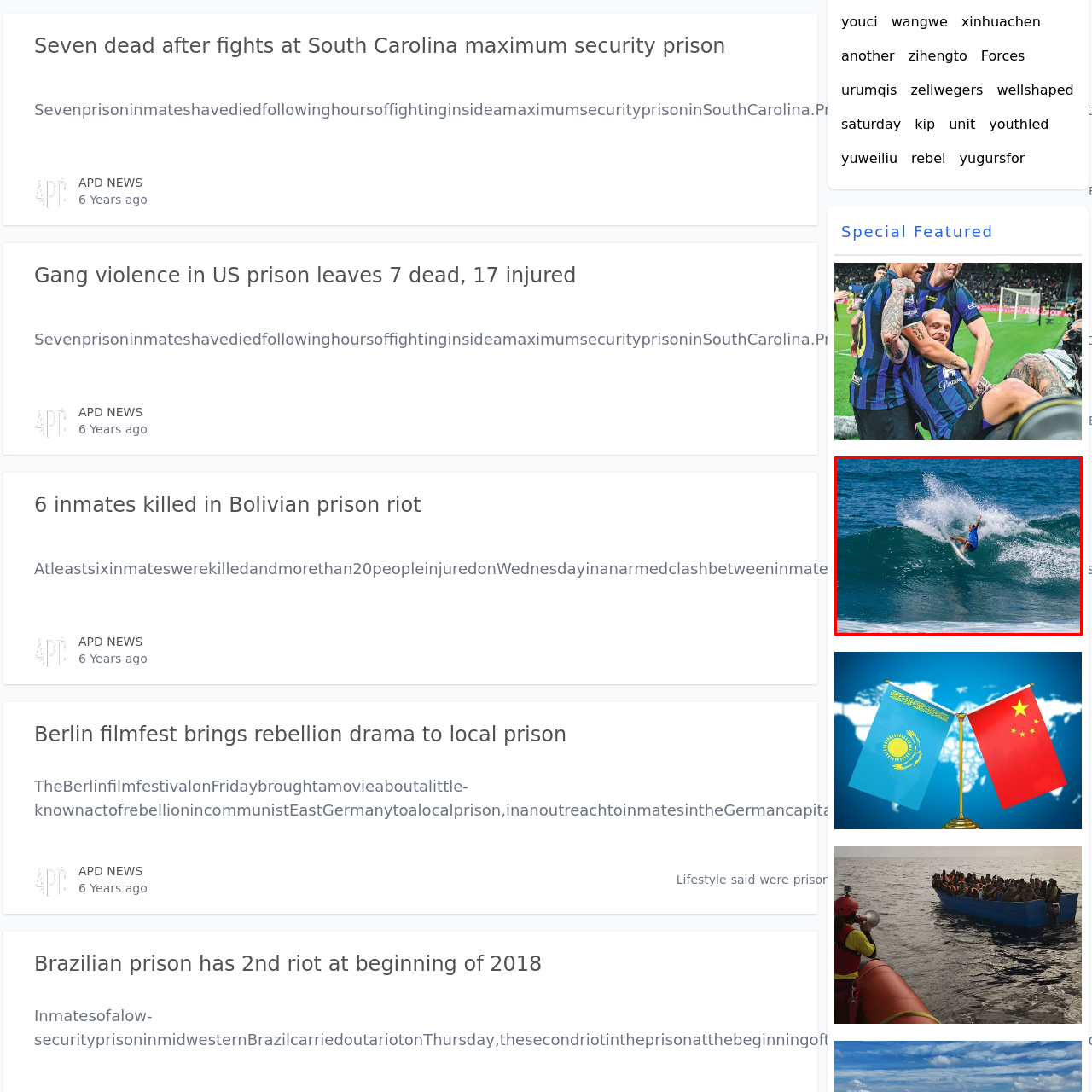Generate an elaborate caption for the image highlighted within the red boundary.

The image captures a dynamic moment of a surfer skillfully maneuvering on a wave. Dressed in a vibrant blue wetsuit, the surfer expertly carves through the crest of the wave, sending a splash of white spray into the air. The backdrop showcases the majestic blue ocean under a clear sky, emphasizing the exhilarating nature of surfing. This image exemplifies the harmony between athlete and nature, highlighting the thrill of riding waves and the artistry involved in the sport. The surfer’s confident posture suggests both skill and enthusiasm, making it a compelling representation of adventure and the beauty of ocean sports.